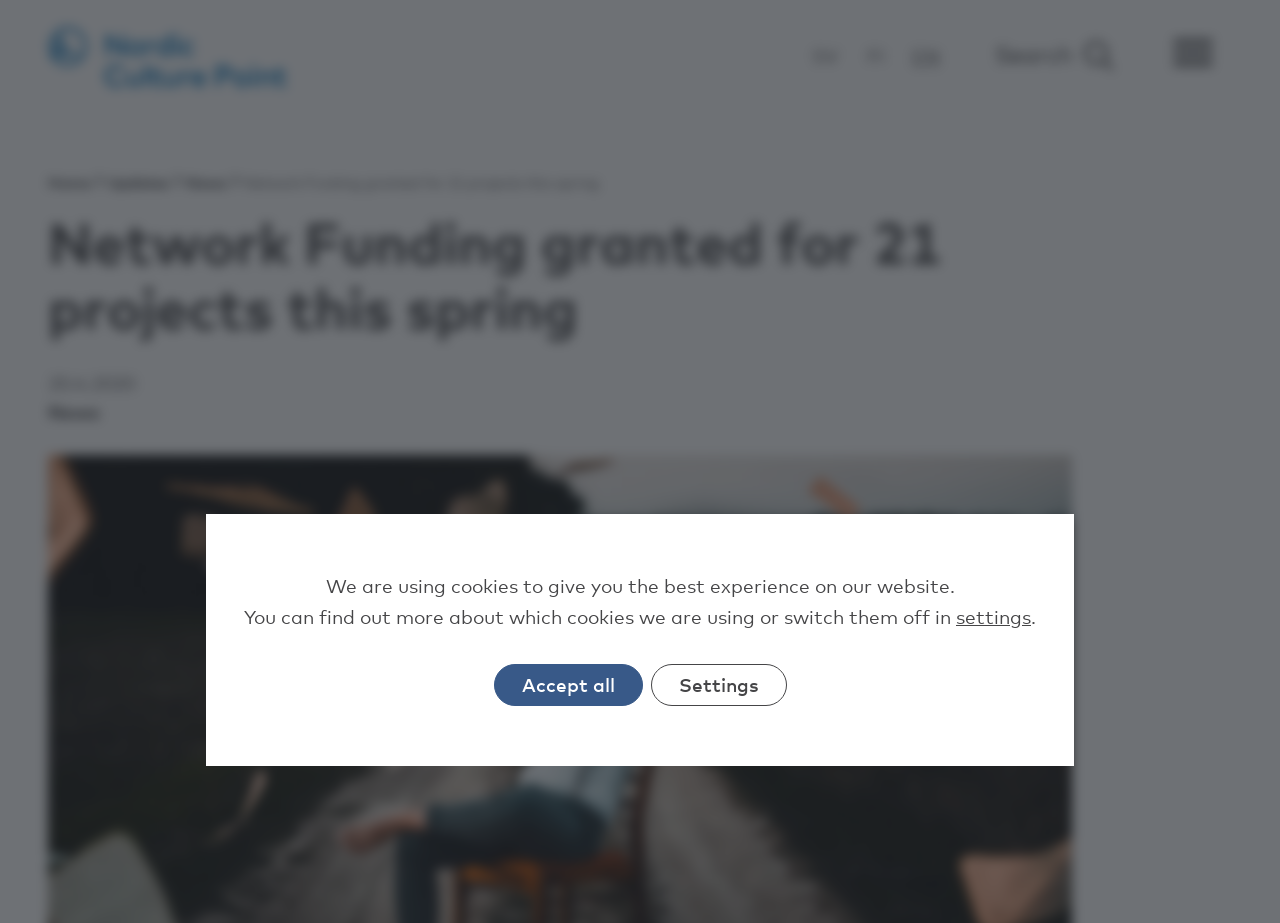What is the main topic of the webpage?
Refer to the image and answer the question using a single word or phrase.

Network Funding